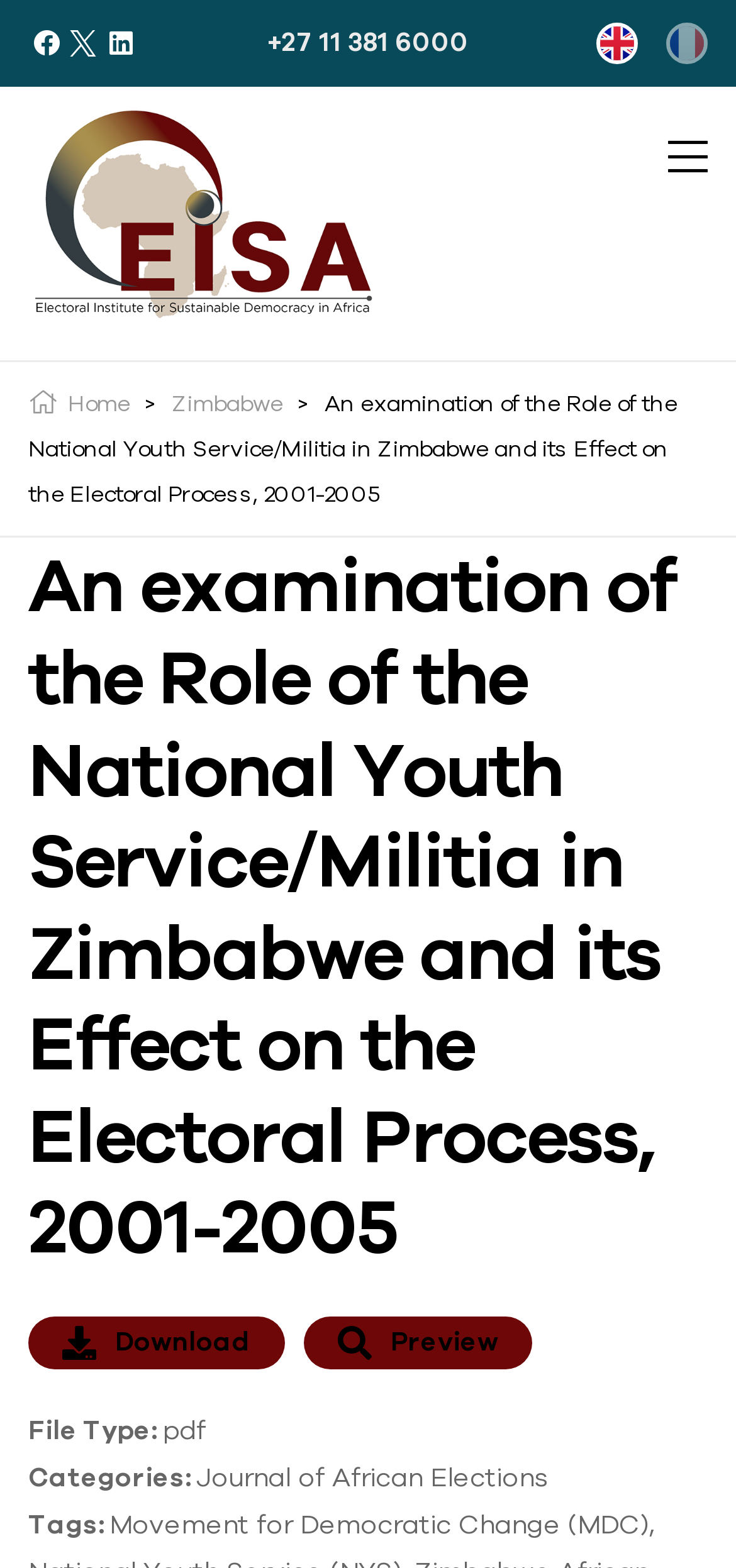Extract the bounding box coordinates for the described element: "Web Policies". The coordinates should be represented as four float numbers between 0 and 1: [left, top, right, bottom].

None